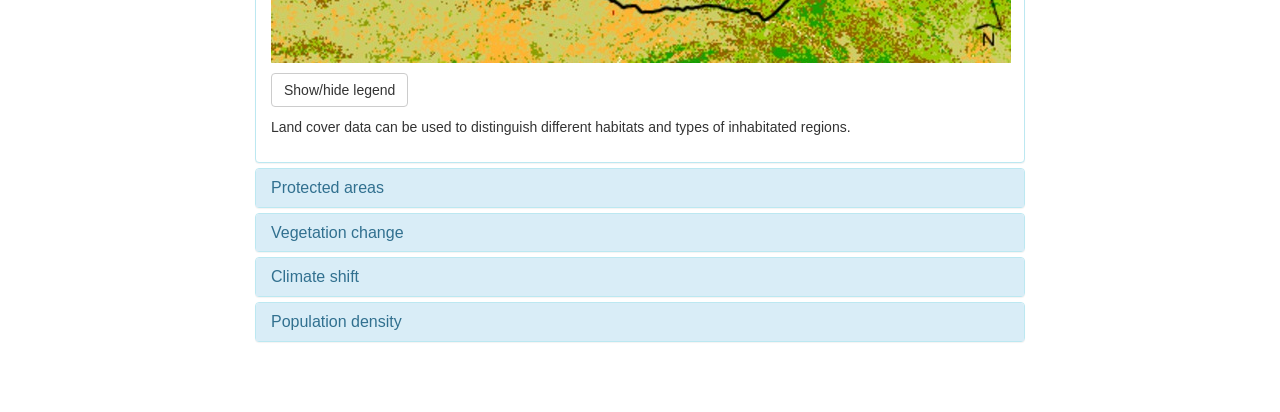Use a single word or phrase to respond to the question:
What type of data is used to distinguish habitats?

Land cover data